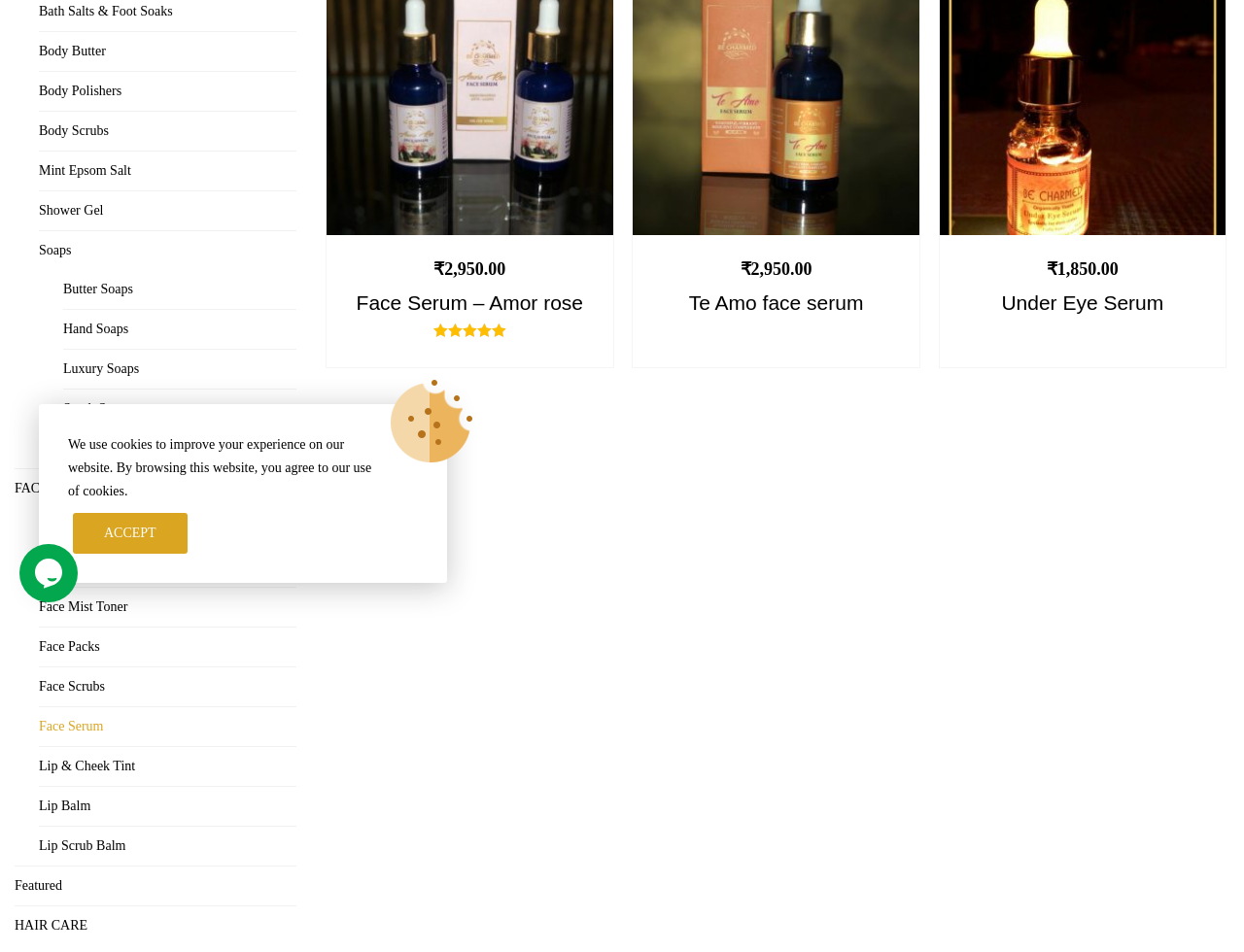Identify the bounding box of the HTML element described as: "featured".

[0.012, 0.91, 0.238, 0.951]